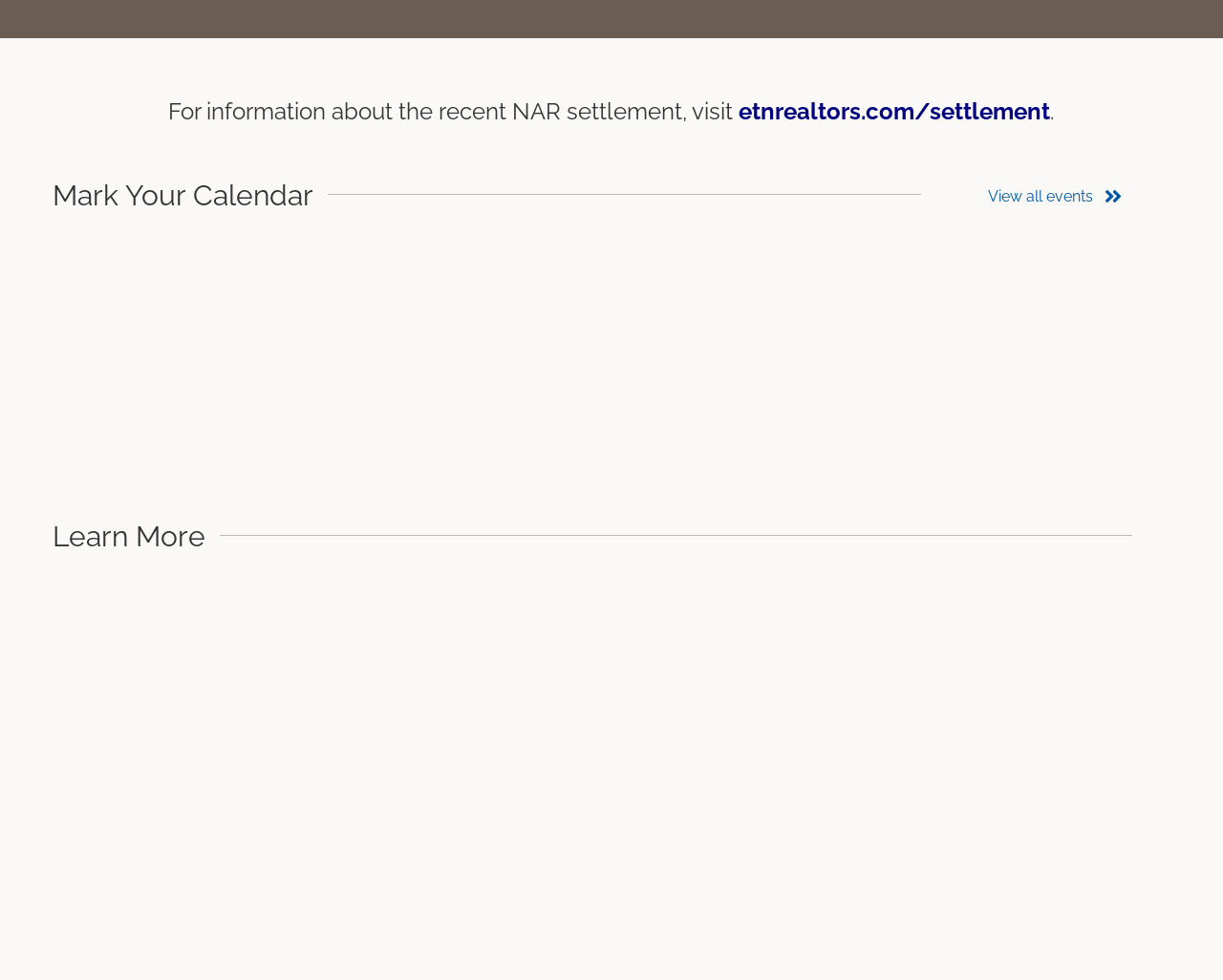What is the purpose of the 'Learn More' button?
Please craft a detailed and exhaustive response to the question.

The 'Learn More' button is located next to the Benevolent Fund section, suggesting that it allows users to learn more about the fund and its purpose.